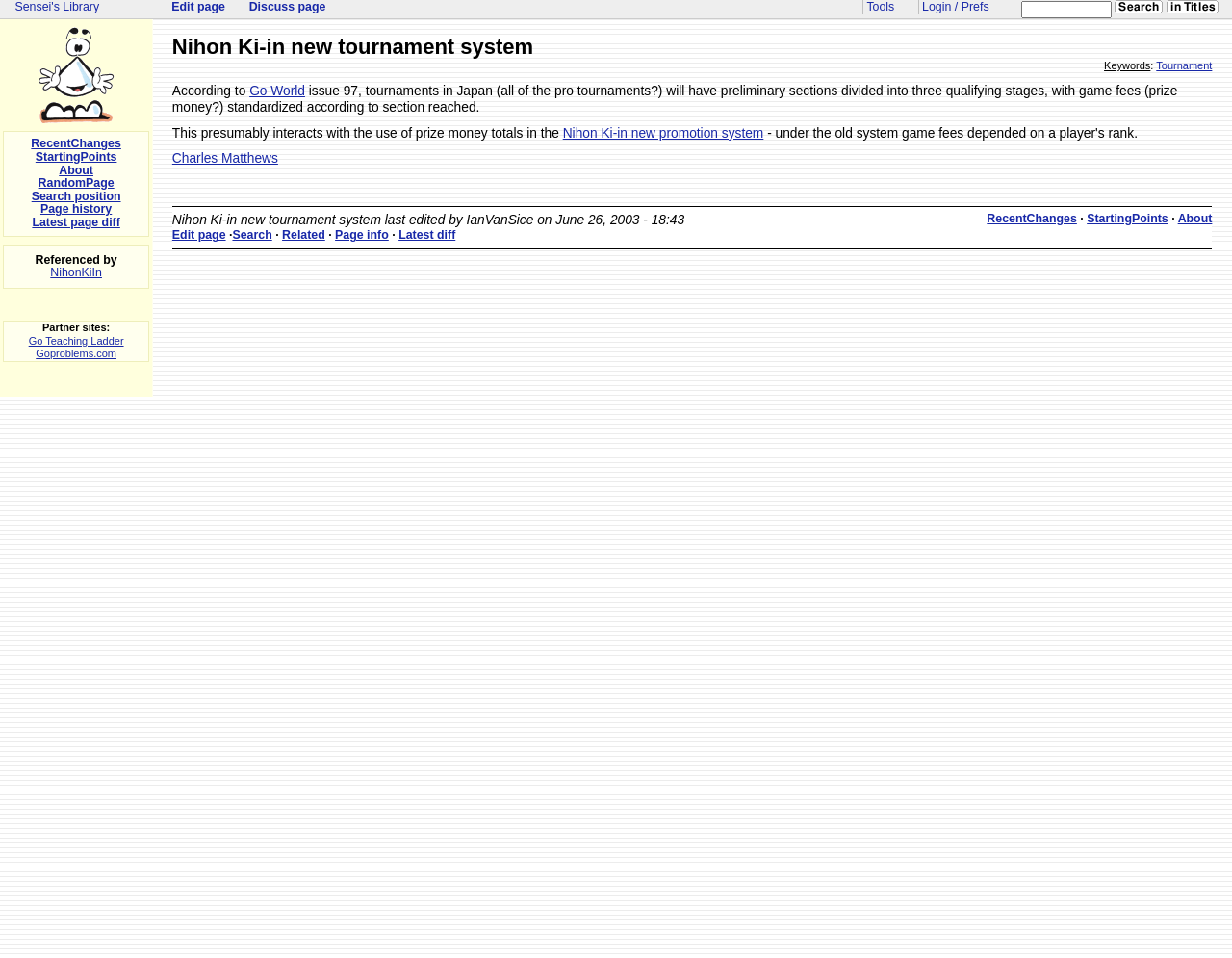Please provide the bounding box coordinates in the format (top-left x, top-left y, bottom-right x, bottom-right y). Remember, all values are floating point numbers between 0 and 1. What is the bounding box coordinate of the region described as: Latest diff

[0.324, 0.239, 0.37, 0.253]